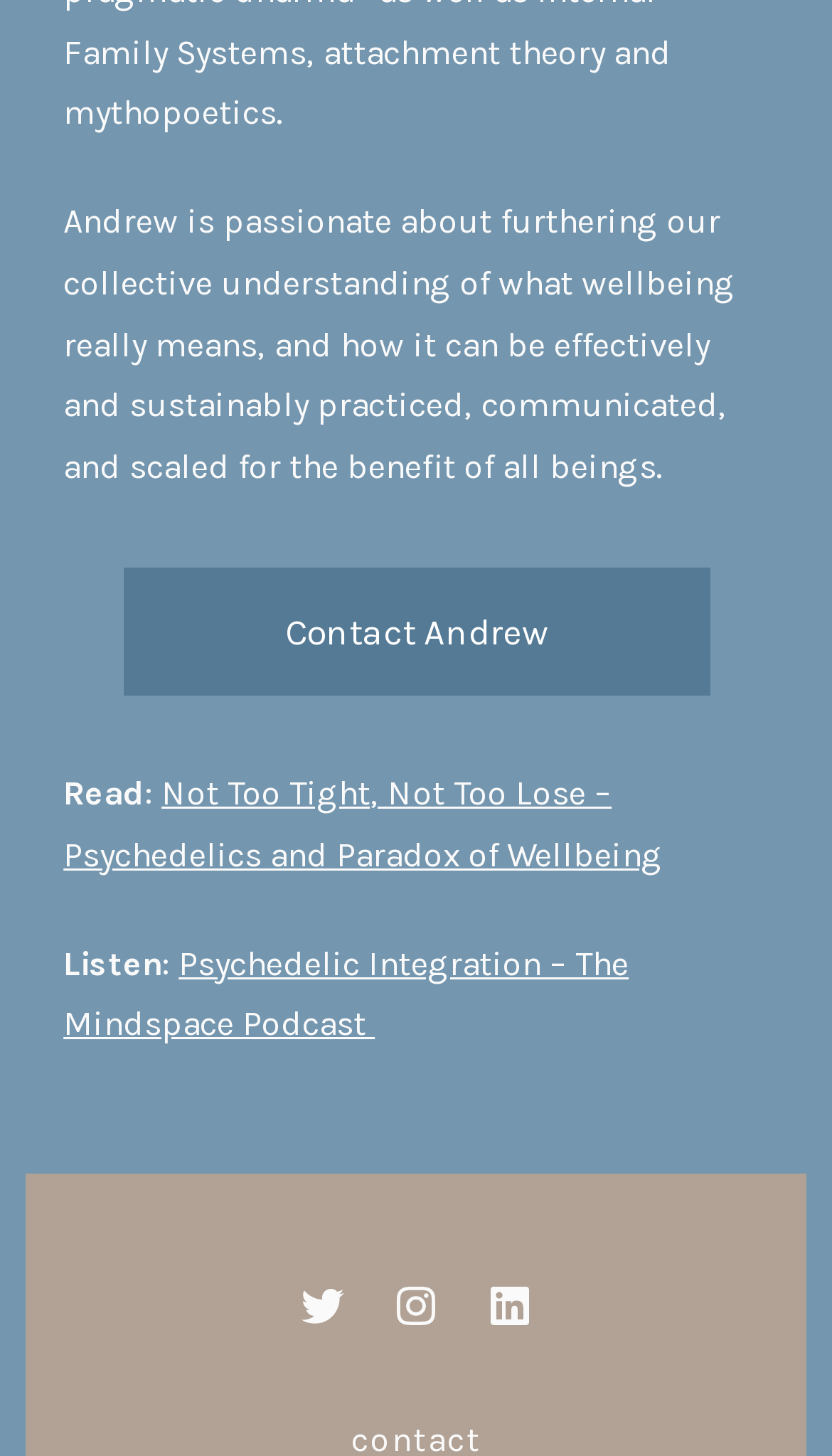What is the text of the first link?
Kindly answer the question with as much detail as you can.

The first link has an OCR text 'Not Too Tight, Not Too Lose – Psychedelics and Paradox of Wellbeing' with bounding box coordinates [0.076, 0.531, 0.797, 0.601].